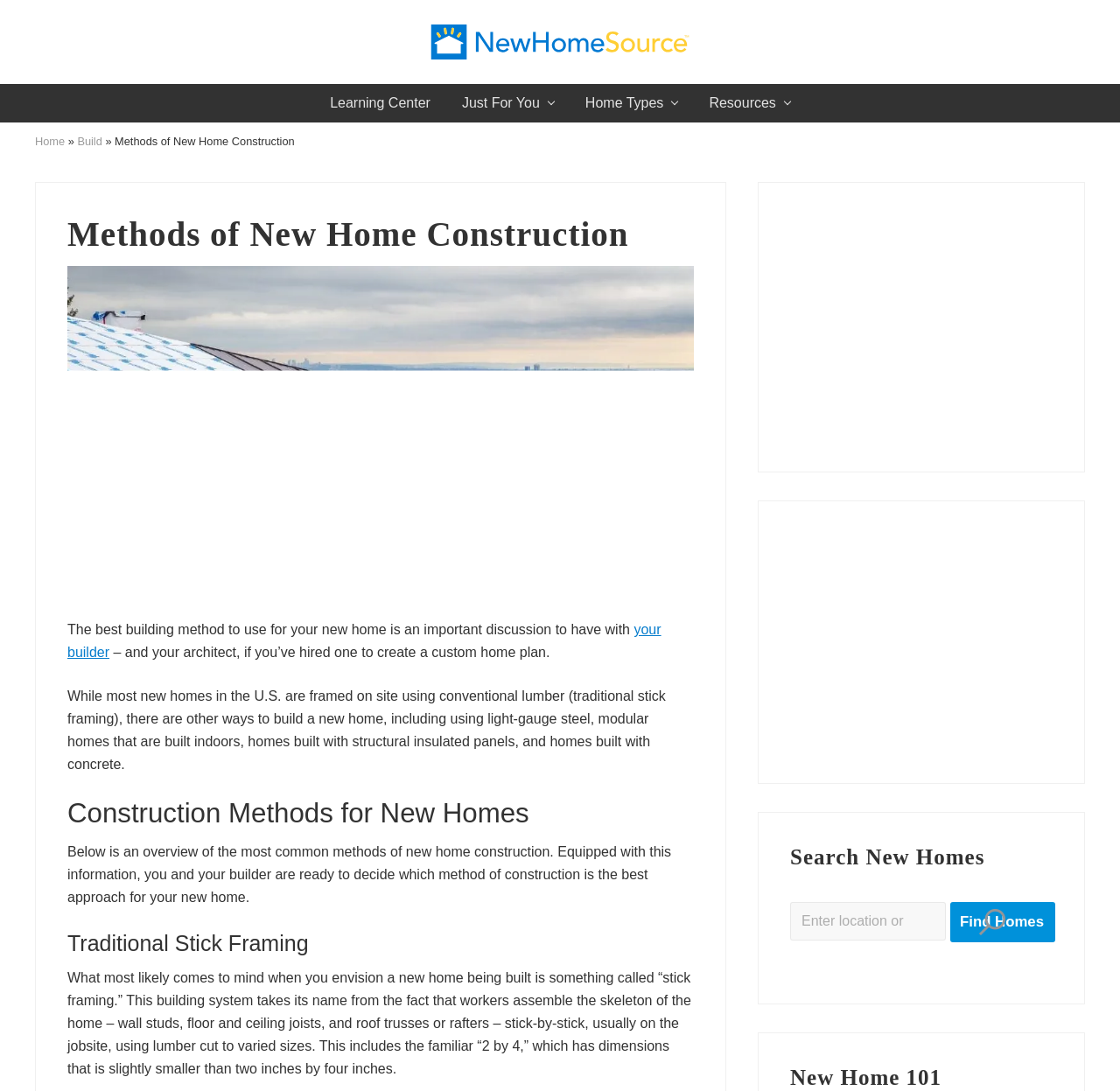Find the bounding box coordinates for the UI element whose description is: "alt="Search new homes"". The coordinates should be four float numbers between 0 and 1, in the format [left, top, right, bottom].

[0.705, 0.386, 0.94, 0.4]